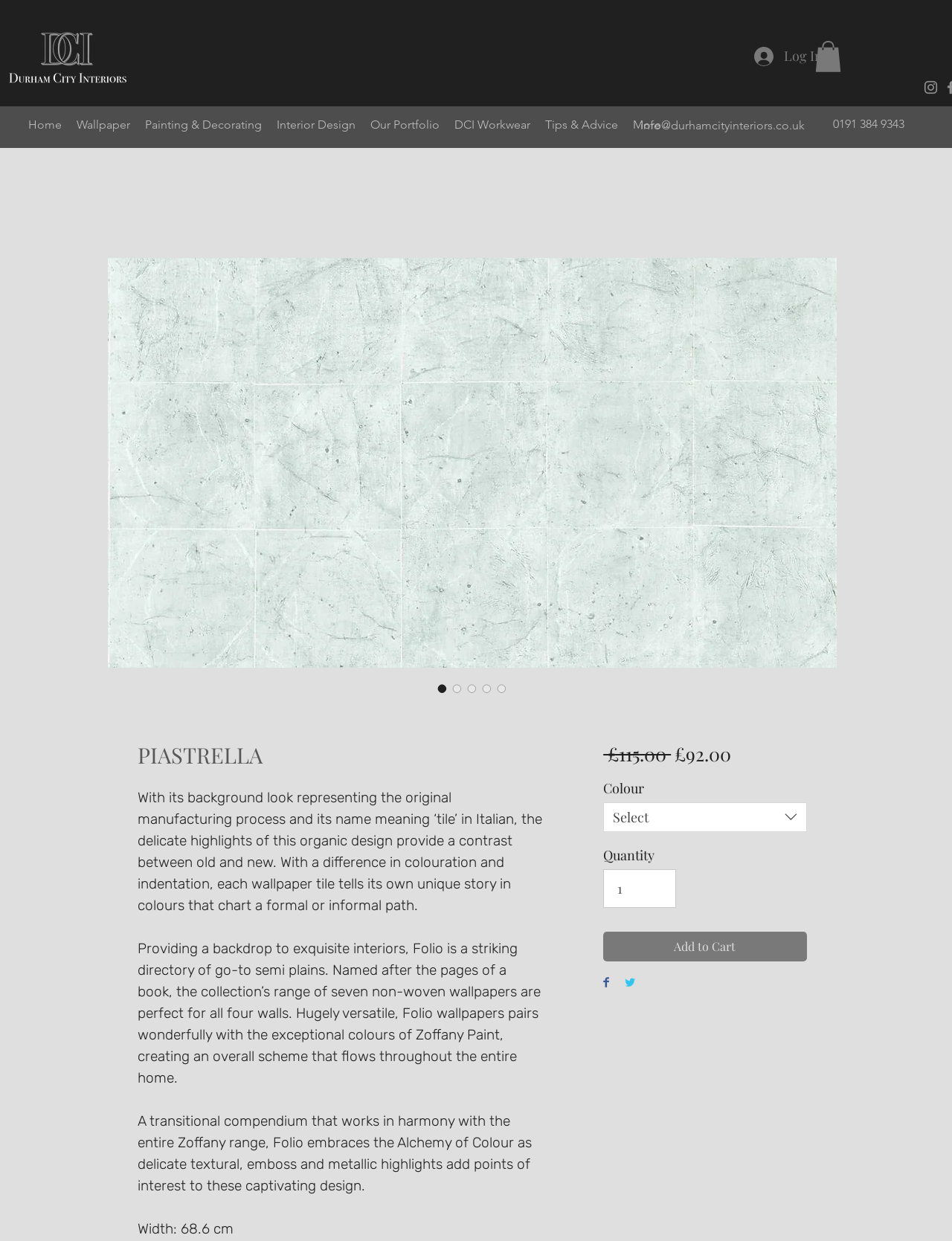Create a detailed narrative describing the layout and content of the webpage.

This webpage is about a product called PIASTRELLA, which appears to be a type of wallpaper. At the top of the page, there are several buttons and links, including a login button, an Instagram link, and a navigation menu with links to different sections of the website, such as Home, Wallpaper, and Interior Design.

Below the navigation menu, there is a heading with the email address "info@durhamcityinteriors.co.uk" and a phone number "0191 384 9343". 

The main content of the page is focused on the PIASTRELLA product, with a large image of the wallpaper taking up most of the page. There is a heading with the product name "PIASTRELLA" and a description of the product, which explains its design and features. 

Below the product description, there are several paragraphs of text that provide more information about the product, including its background, design, and features. There are also several buttons and form elements, including a "Select" dropdown menu for choosing a color, a quantity spinner, and an "Add to Cart" button. Additionally, there are buttons for sharing the product on Facebook and Twitter.

At the bottom of the page, there is pricing information, with a regular price of £115.00 and a sale price of £92.00.